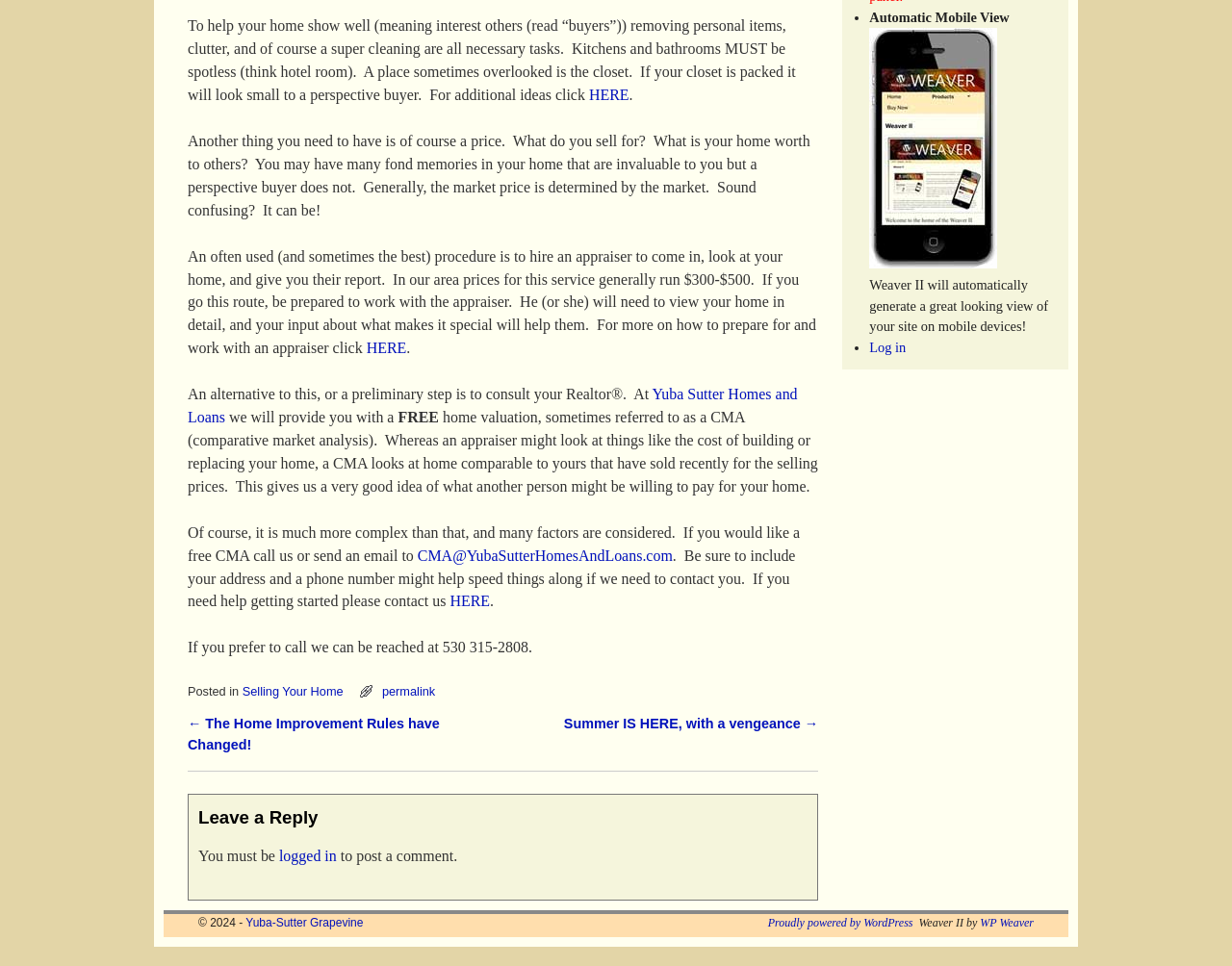Given the element description, predict the bounding box coordinates in the format (top-left x, top-left y, bottom-right x, bottom-right y). Make sure all values are between 0 and 1. Here is the element description: Proudly powered by WordPress

[0.623, 0.949, 0.741, 0.963]